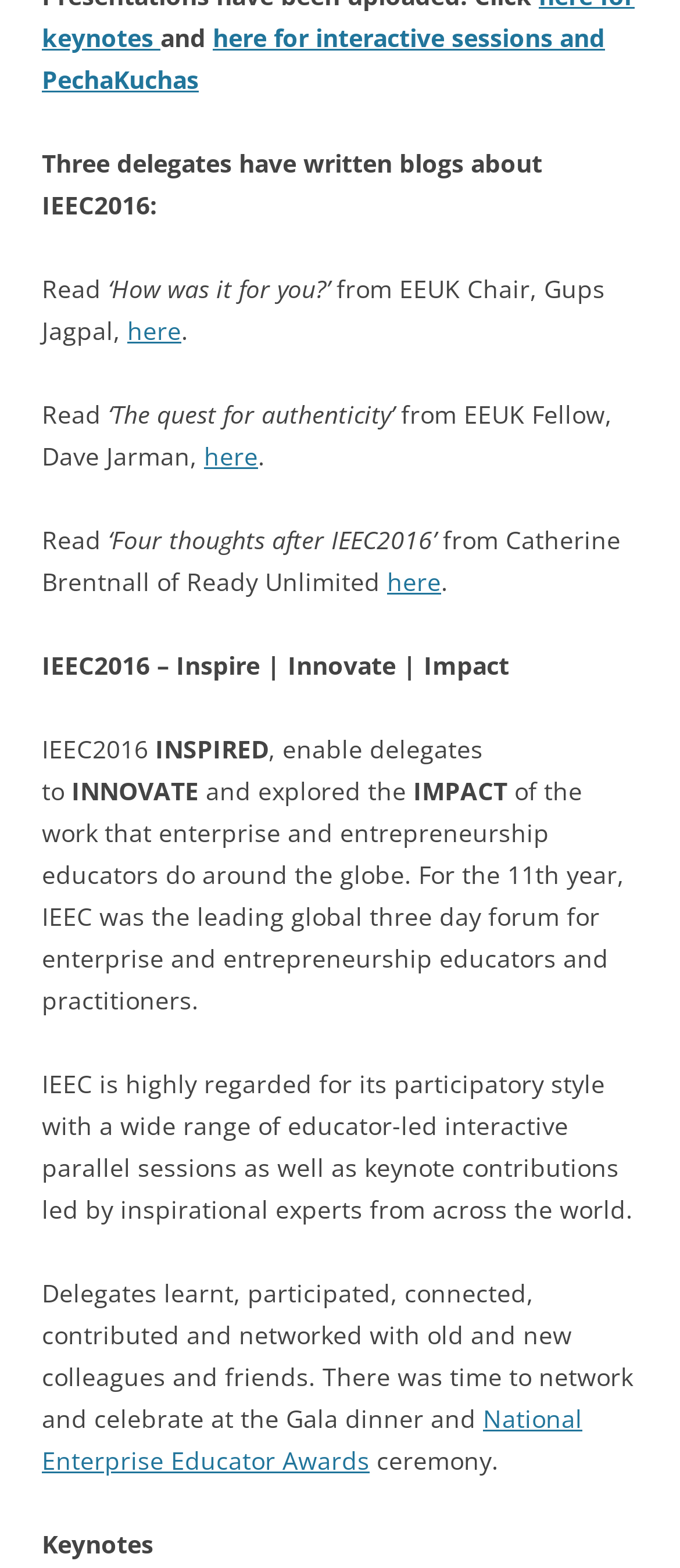Locate the UI element described by here and provide its bounding box coordinates. Use the format (top-left x, top-left y, bottom-right x, bottom-right y) with all values as floating point numbers between 0 and 1.

[0.187, 0.2, 0.267, 0.221]